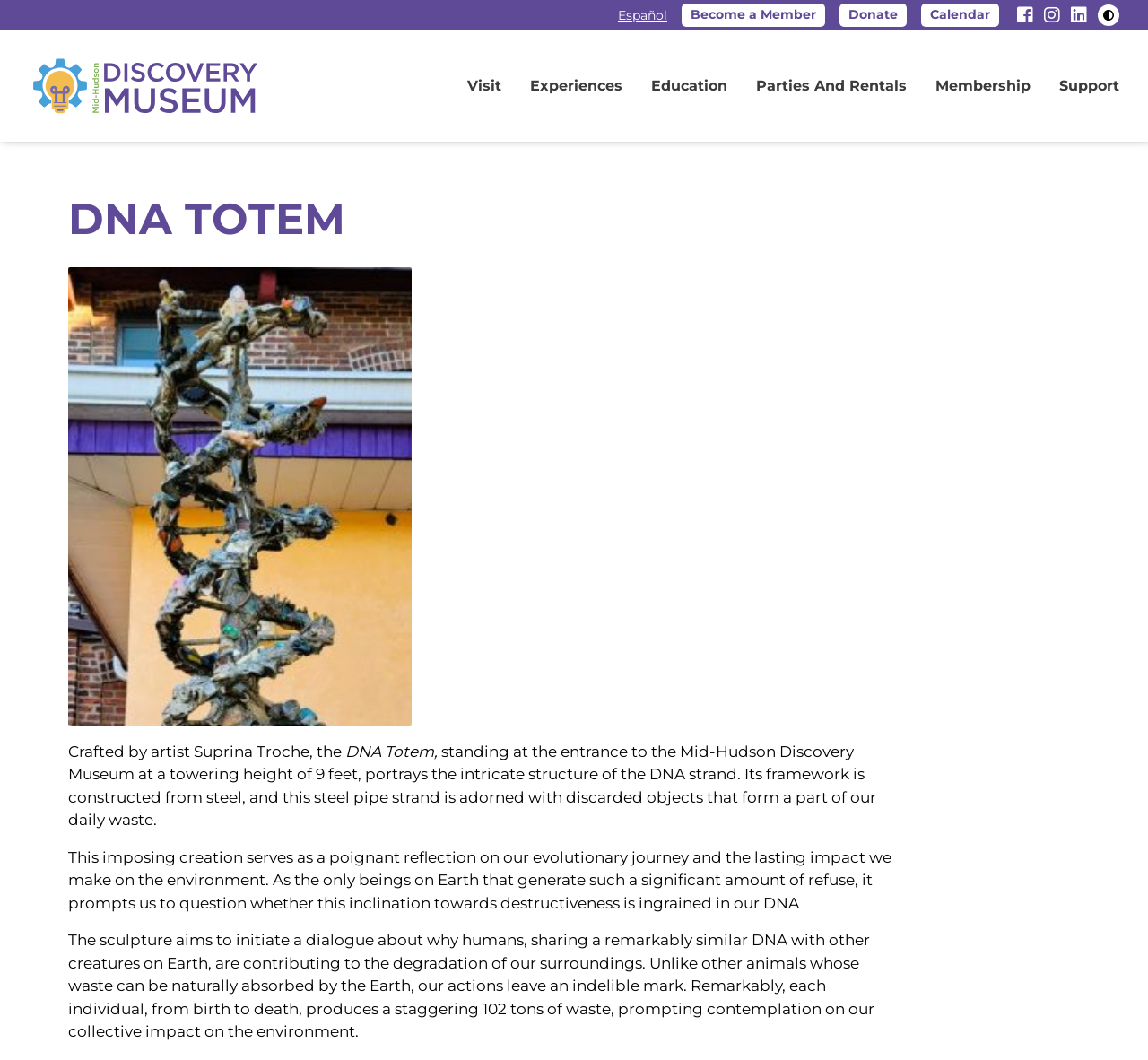What is the purpose of the DNA Totem sculpture?
Based on the image content, provide your answer in one word or a short phrase.

To initiate a dialogue about human impact on the environment